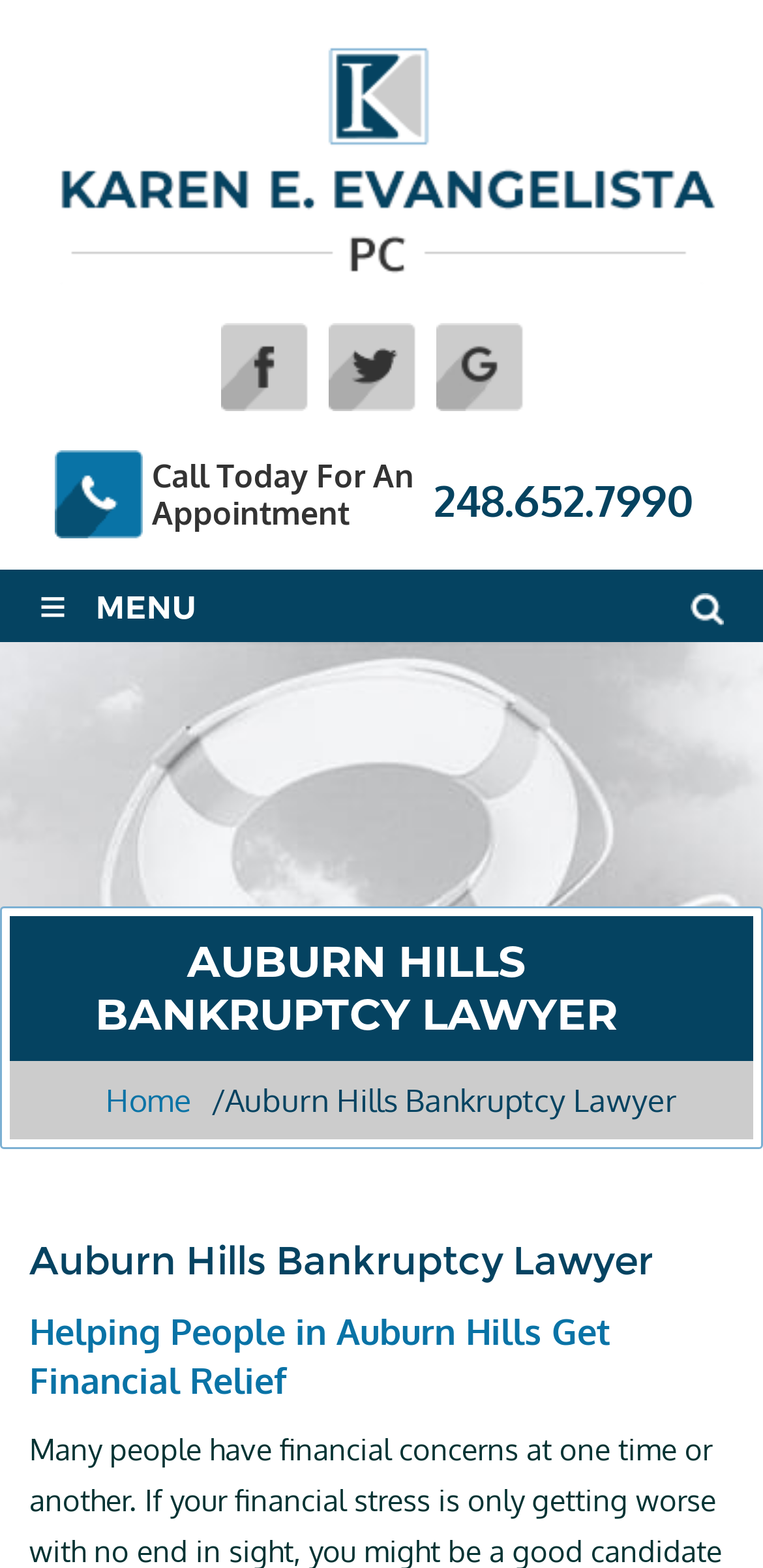Locate the bounding box coordinates of the UI element described by: "alt="Karen E. Evangelista"". The bounding box coordinates should consist of four float numbers between 0 and 1, i.e., [left, top, right, bottom].

[0.038, 0.012, 0.962, 0.2]